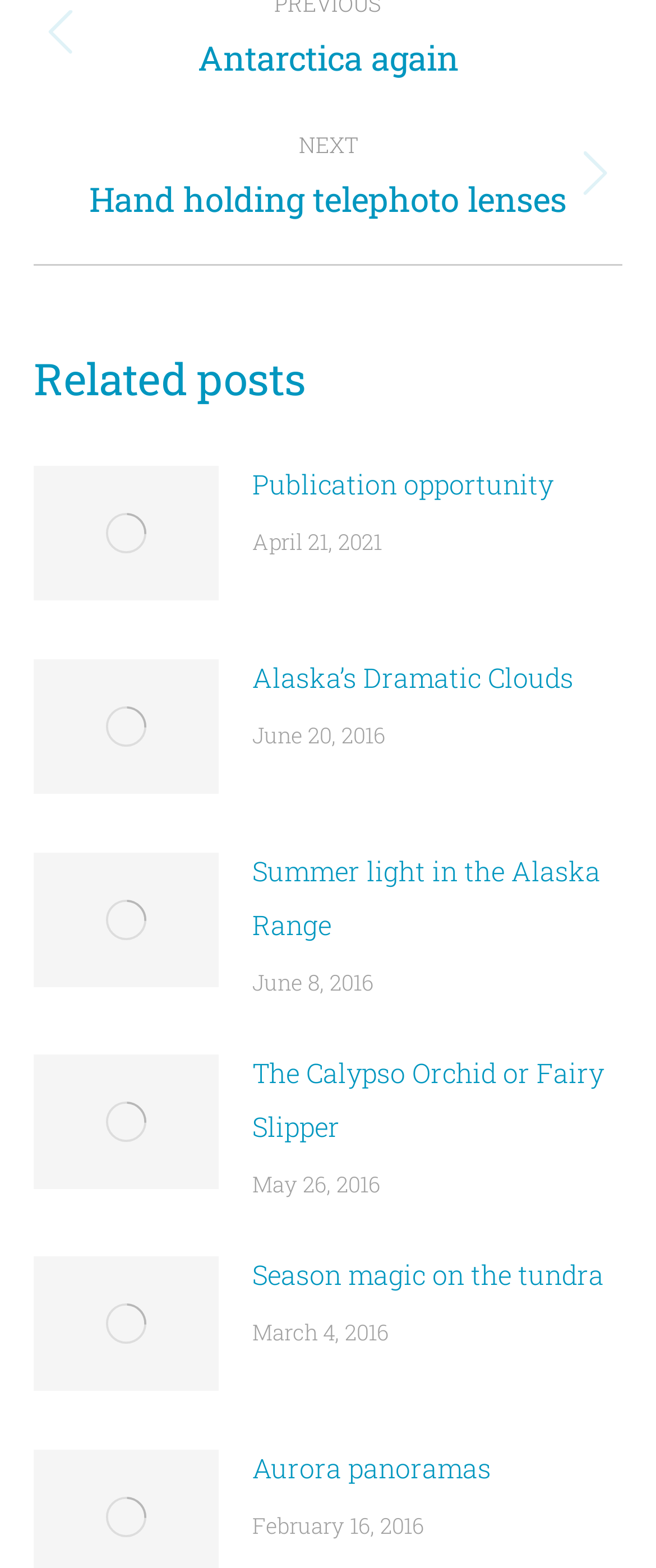Provide your answer to the question using just one word or phrase: What is the date of the latest related post?

April 21, 2021